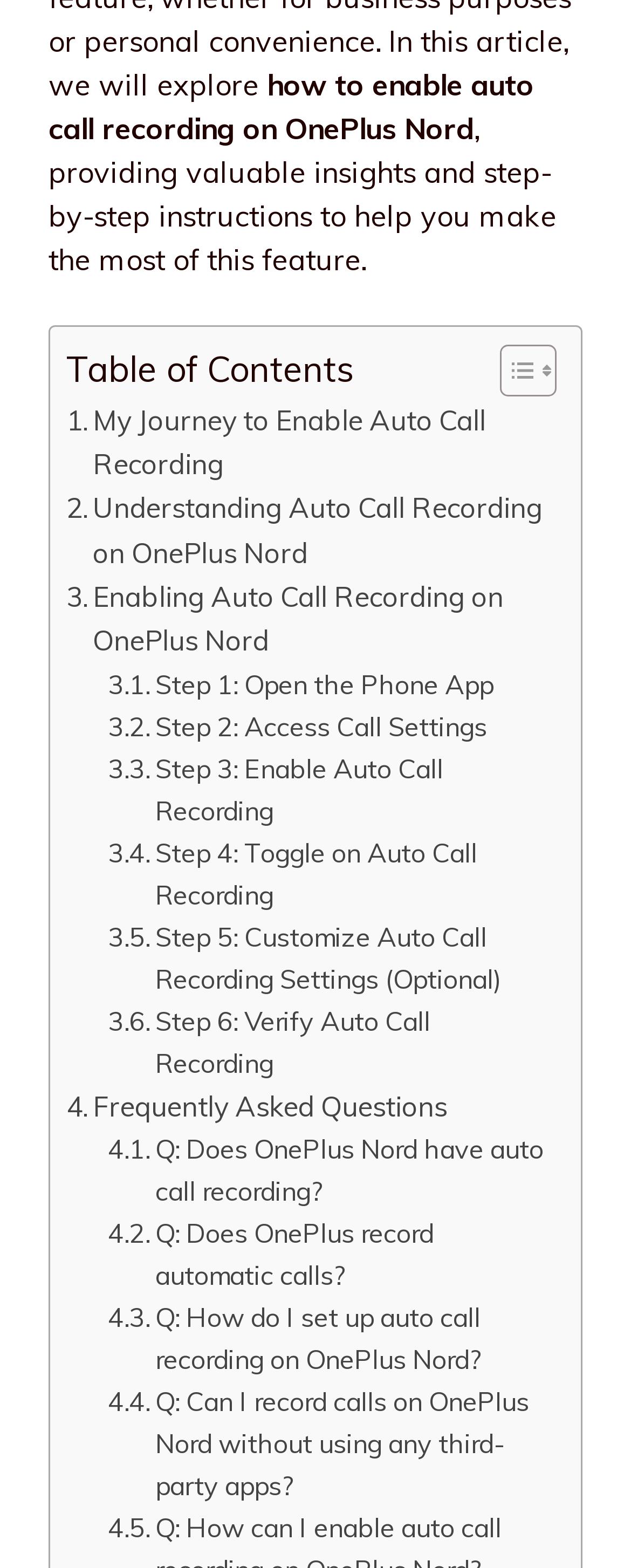Identify the bounding box coordinates of the clickable region necessary to fulfill the following instruction: "Click on Table of Contents". The bounding box coordinates should be four float numbers between 0 and 1, i.e., [left, top, right, bottom].

[0.754, 0.218, 0.869, 0.253]